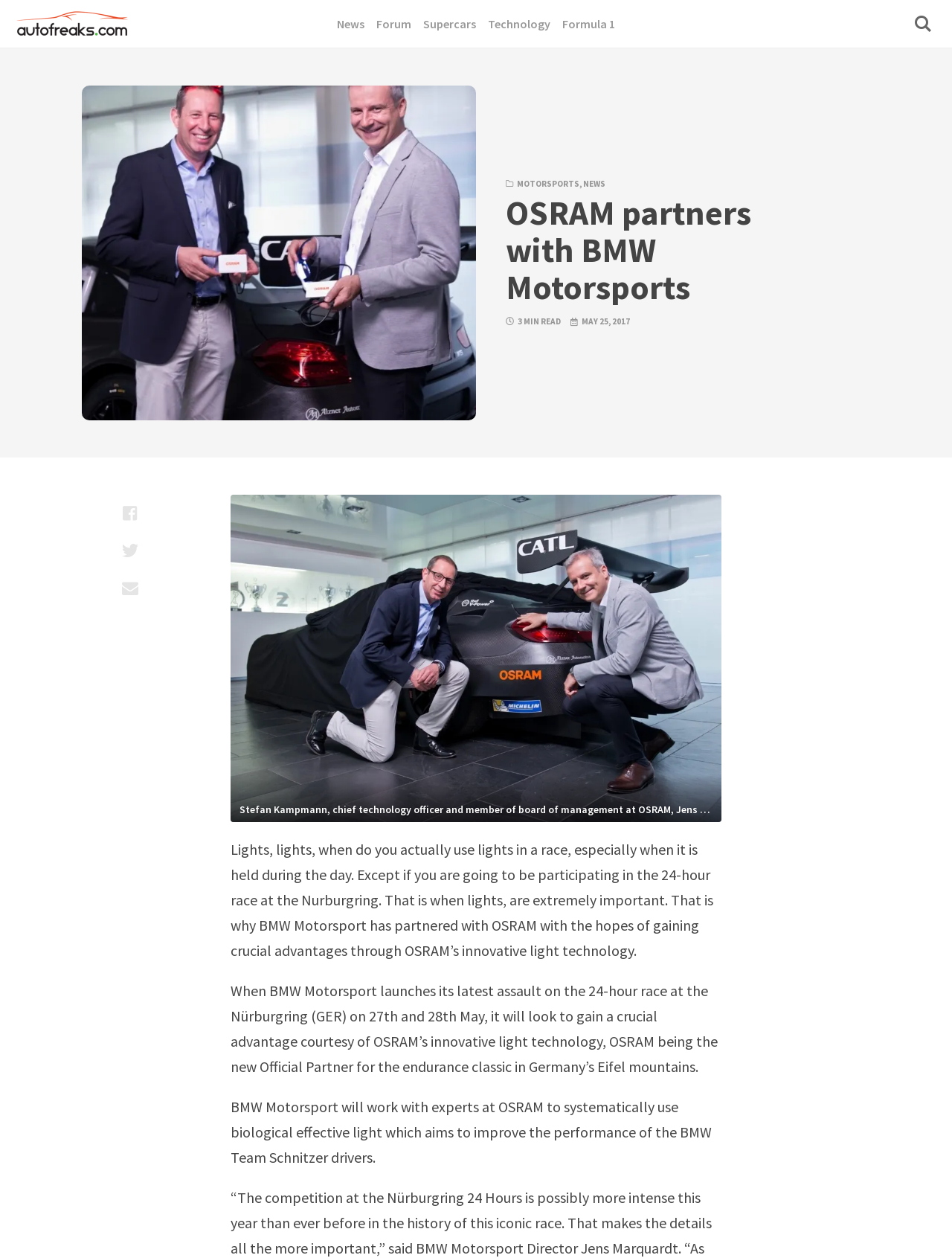Answer the question briefly using a single word or phrase: 
What is the name of the website?

Autofreaks.com